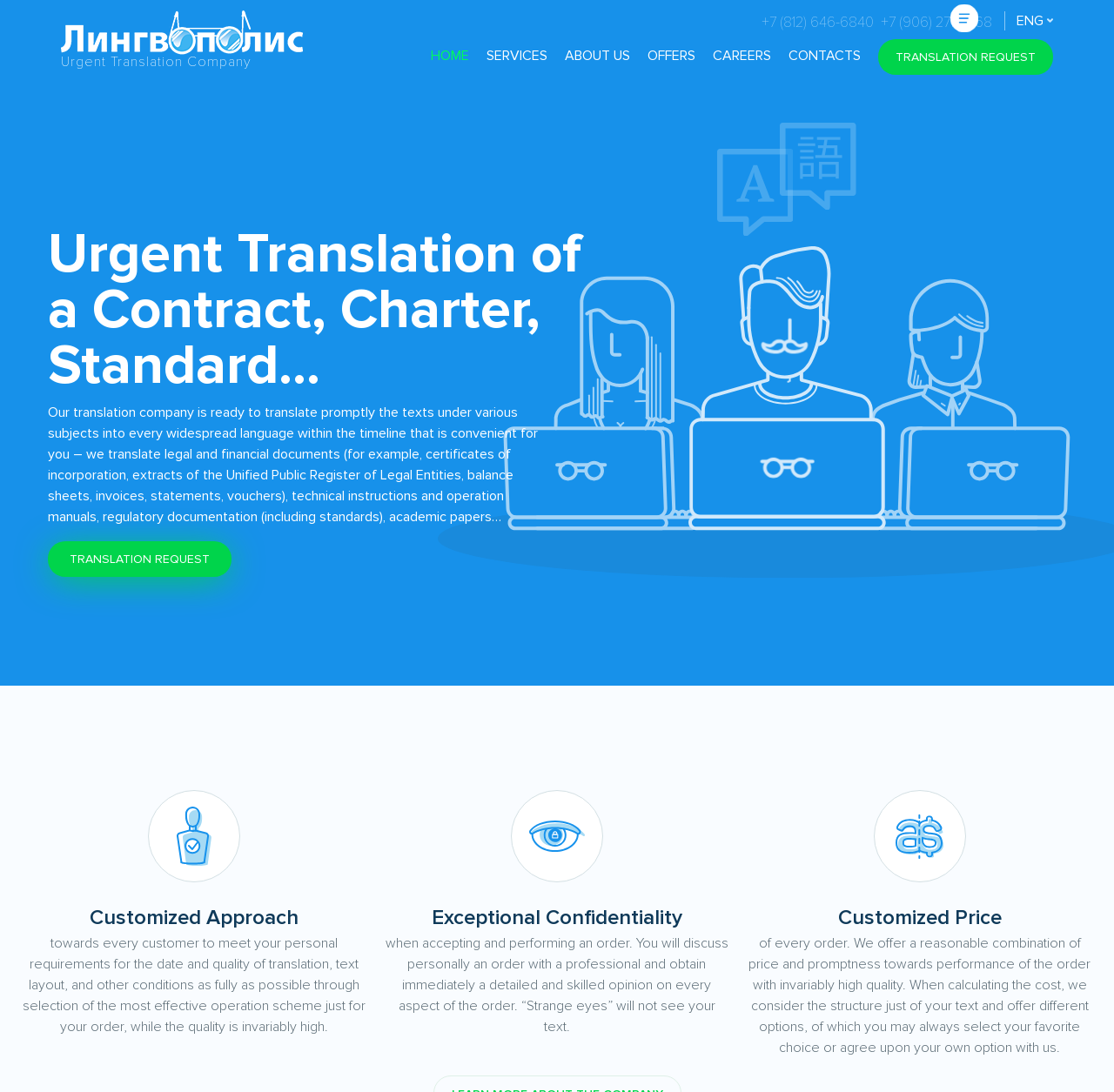Identify the bounding box coordinates necessary to click and complete the given instruction: "View services offered".

[0.437, 0.043, 0.491, 0.059]